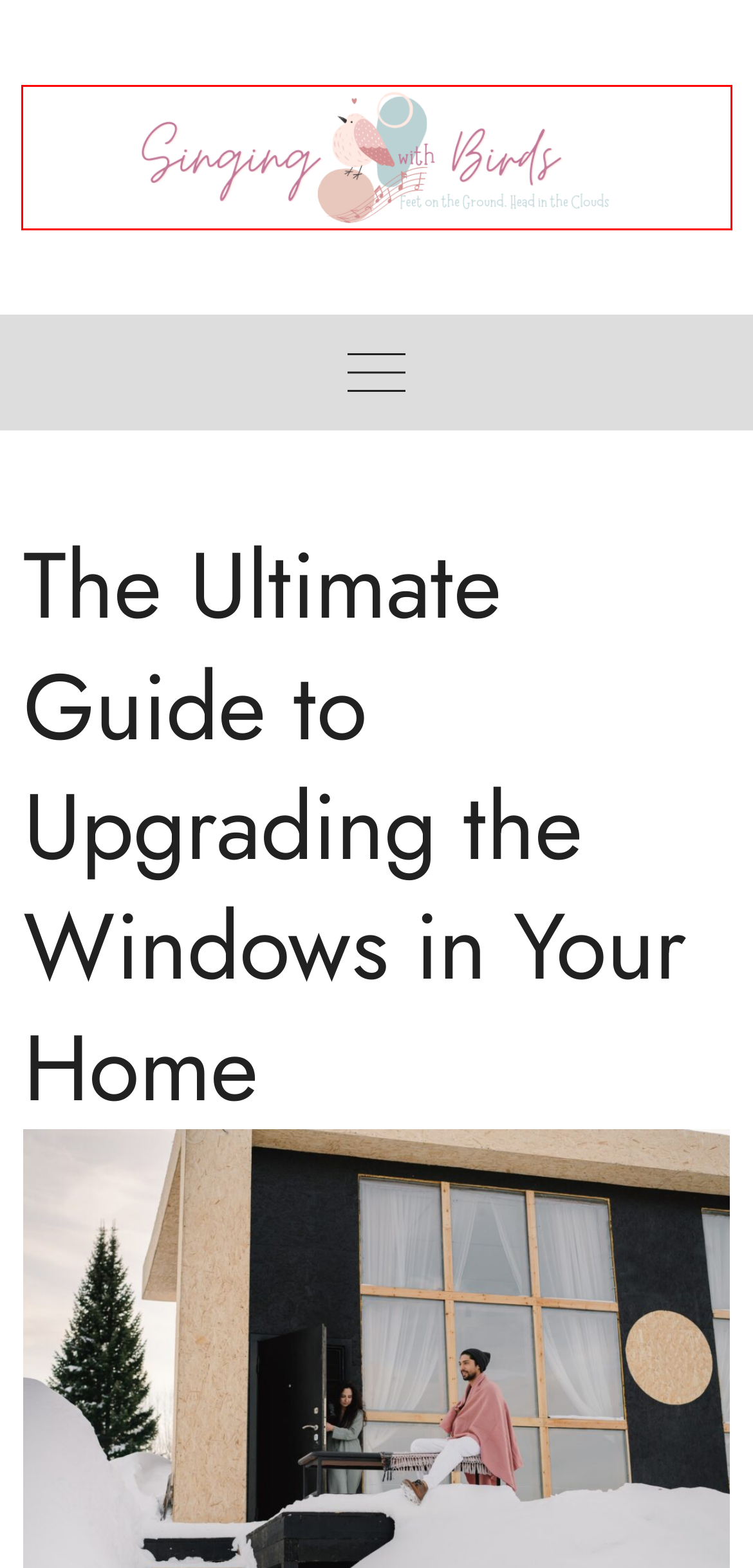You have a screenshot showing a webpage with a red bounding box highlighting an element. Choose the webpage description that best fits the new webpage after clicking the highlighted element. The descriptions are:
A. Singing With Birds - Feet on the ground & head in the clouds
B. How to Increase the Value of Your Property Without Breaking the Bank - Singing With Birds
C. The Cost of Birthday Parties and How to Plan A Budget - Singing With Birds
D. Everything You Need to Know Before Buying a Second House - Singing With Birds
E. Log In ‹ Singing With Birds — WordPress
F. About Us - Singing With Birds
G. How to Invest in Real Estate: The Best Ways to Get Into the Game - Singing With Birds
H. Spellbound: How Spells Can Enhance Your Relationships and Love Life - Singing With Birds

A